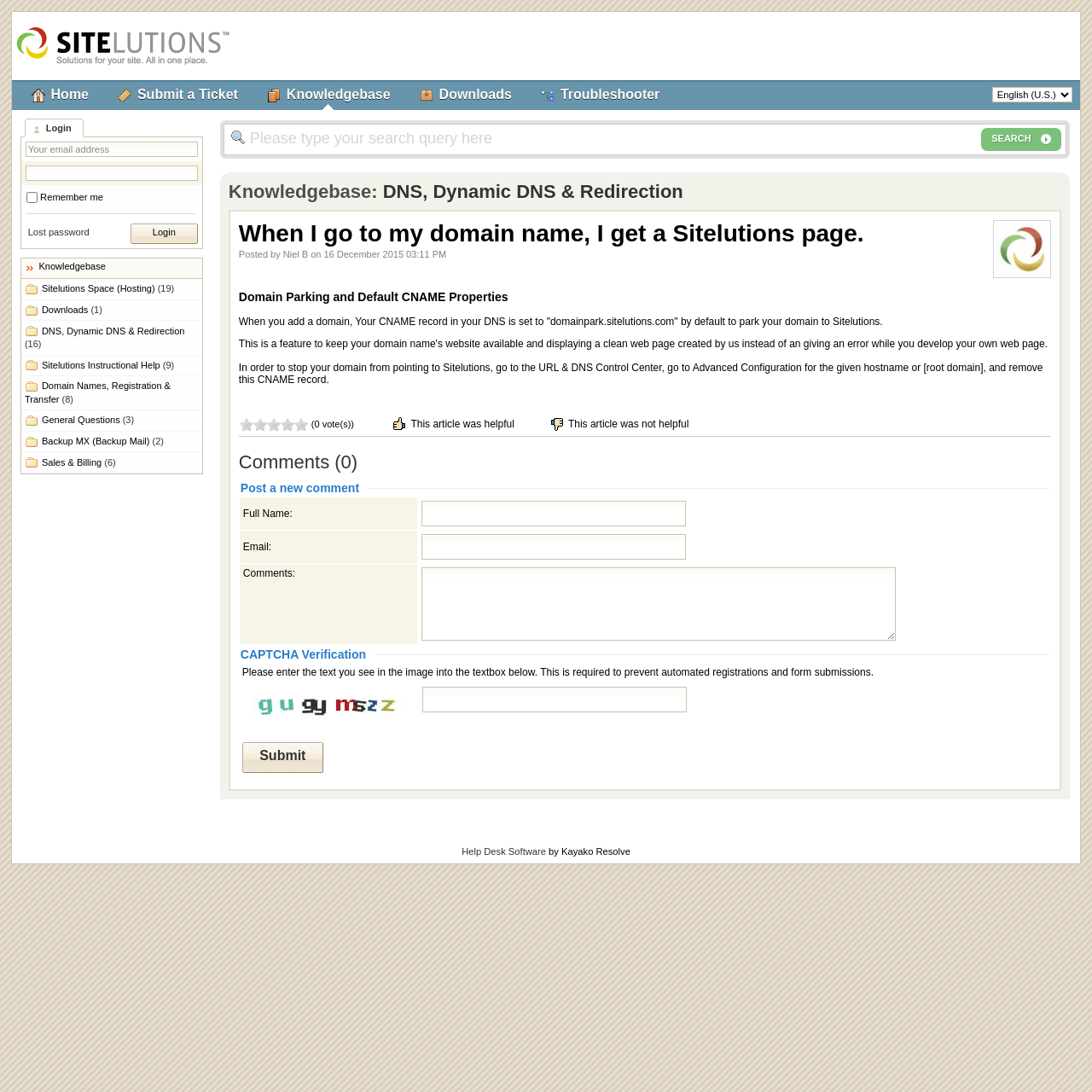What is the purpose of the textbox below the image?
Based on the image, answer the question with as much detail as possible.

The textbox is located below an image, and it is used for CAPTCHA verification to prevent automated registrations and form submissions. The user is required to enter the text they see in the image into the textbox.